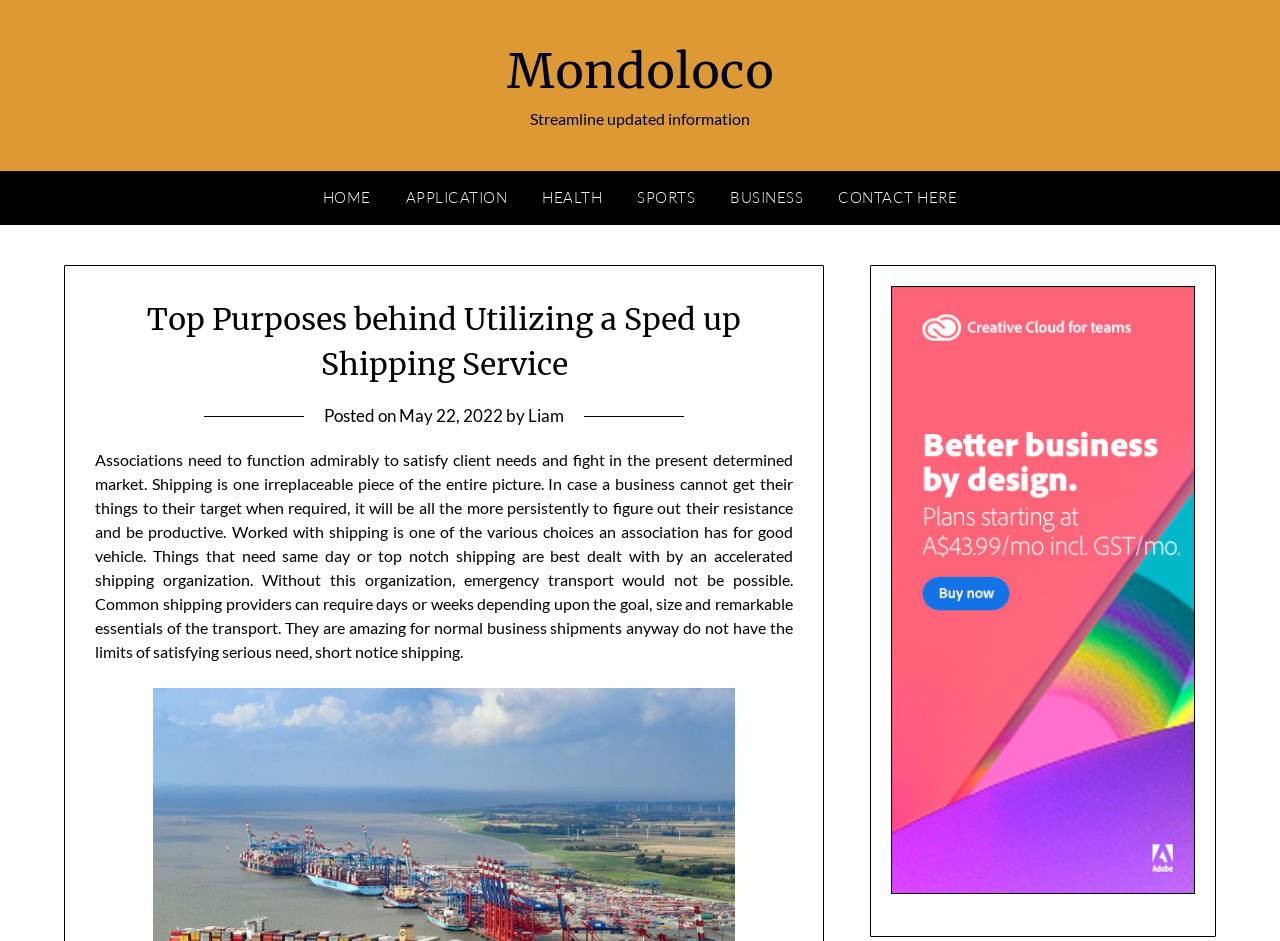Please find and generate the text of the main header of the webpage.

Top Purposes behind Utilizing a Sped up Shipping Service